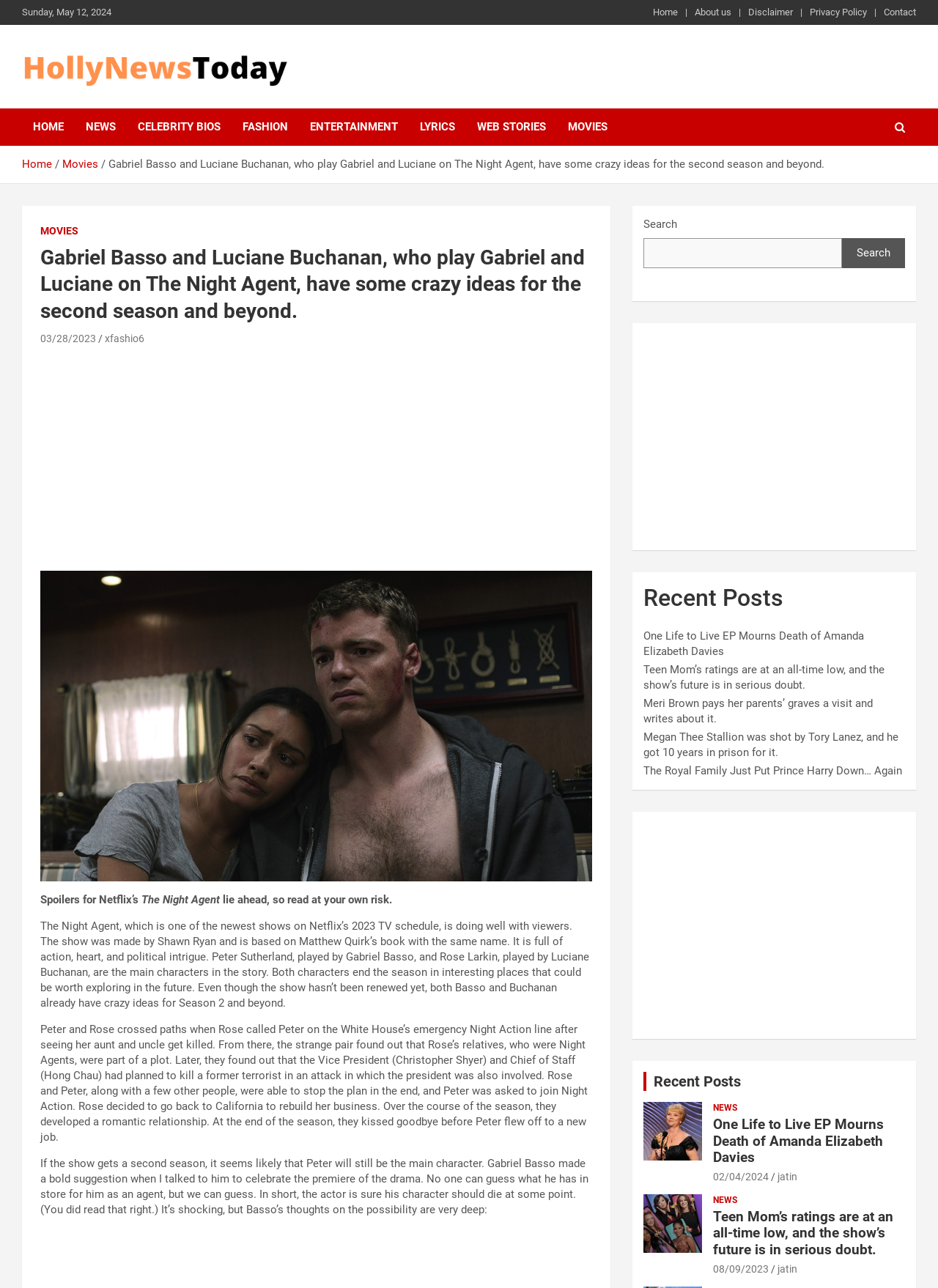Identify the bounding box of the UI element described as follows: "parent_node: Search name="s"". Provide the coordinates as four float numbers in the range of 0 to 1 [left, top, right, bottom].

[0.686, 0.185, 0.898, 0.208]